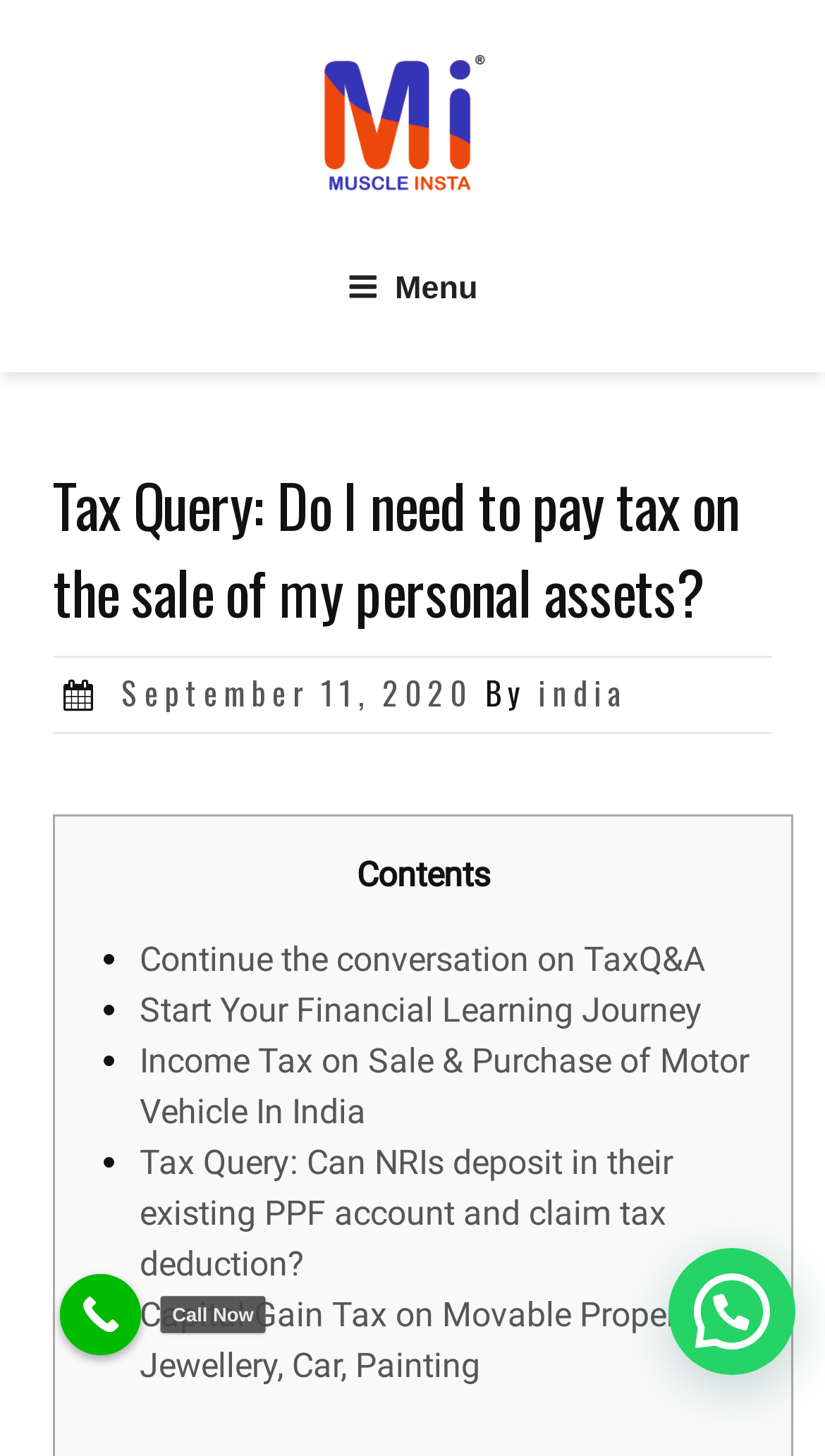Please identify the bounding box coordinates of the element that needs to be clicked to execute the following command: "Call now". Provide the bounding box using four float numbers between 0 and 1, formatted as [left, top, right, bottom].

[0.072, 0.875, 0.171, 0.931]